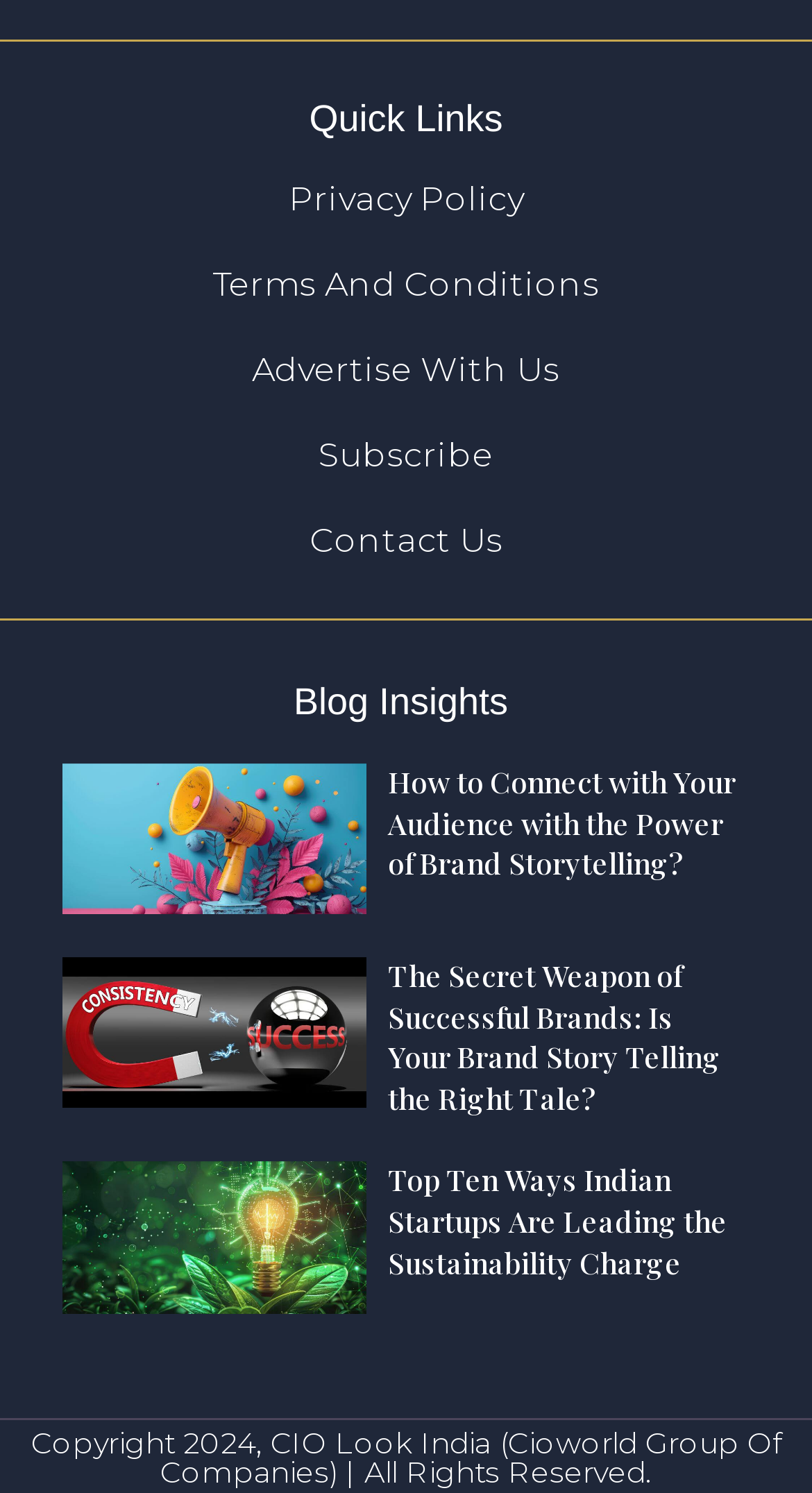Locate the UI element described by Contact Us and provide its bounding box coordinates. Use the format (top-left x, top-left y, bottom-right x, bottom-right y) with all values as floating point numbers between 0 and 1.

[0.0, 0.348, 1.0, 0.376]